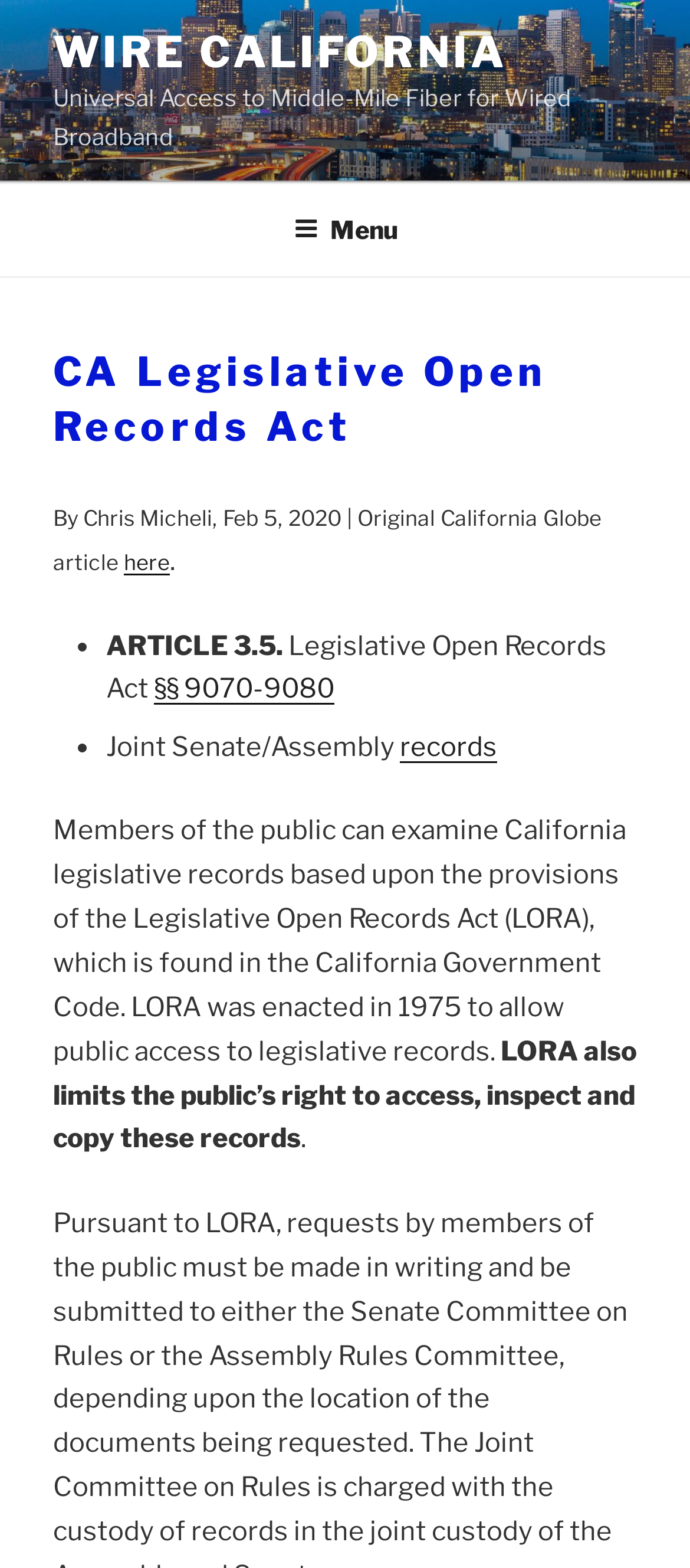What is the section of the California Government Code that deals with the Legislative Open Records Act?
Refer to the image and provide a one-word or short phrase answer.

§§ 9070-9080